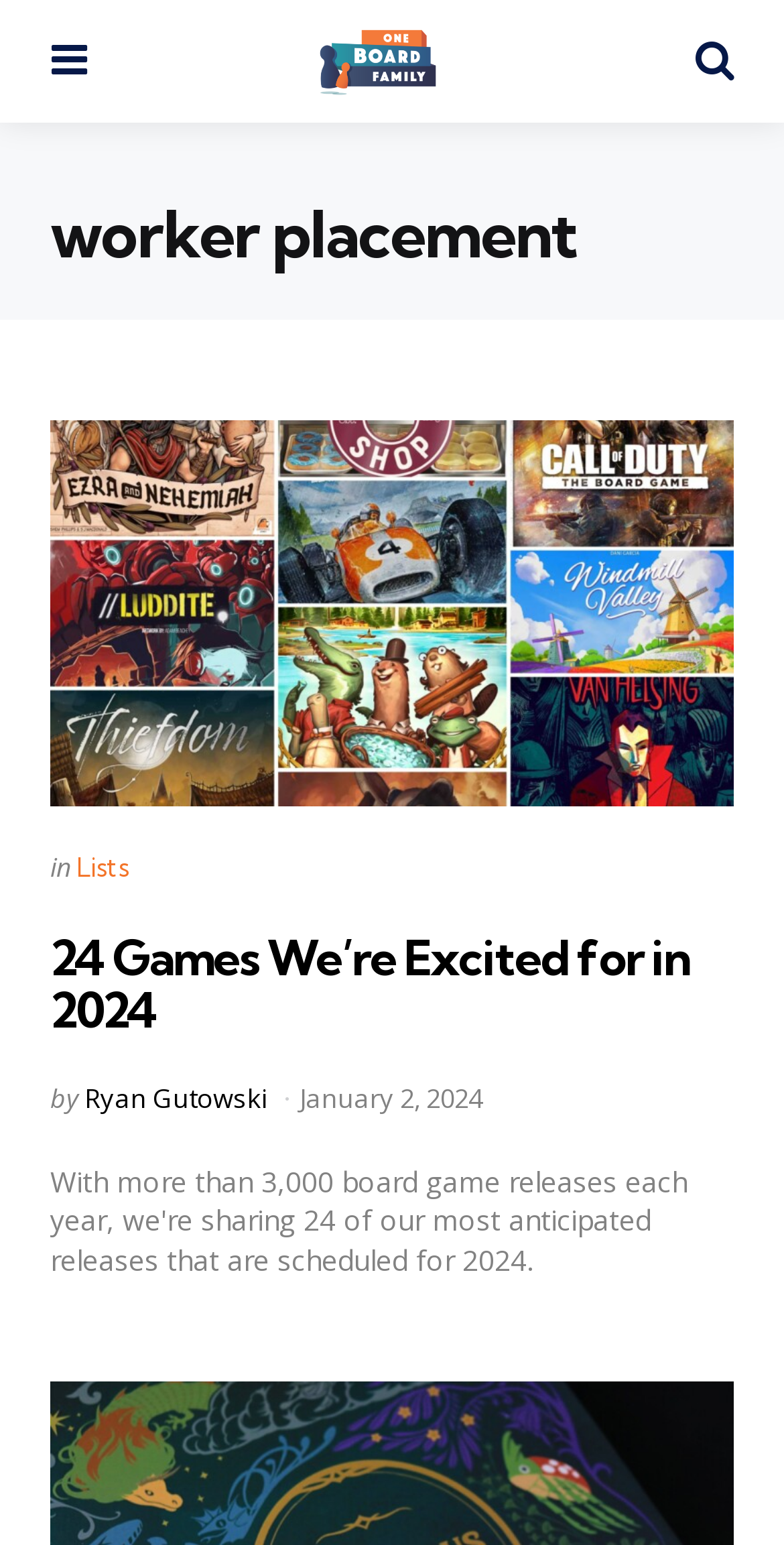Please give a short response to the question using one word or a phrase:
Who is the author of the article?

Ryan Gutowski